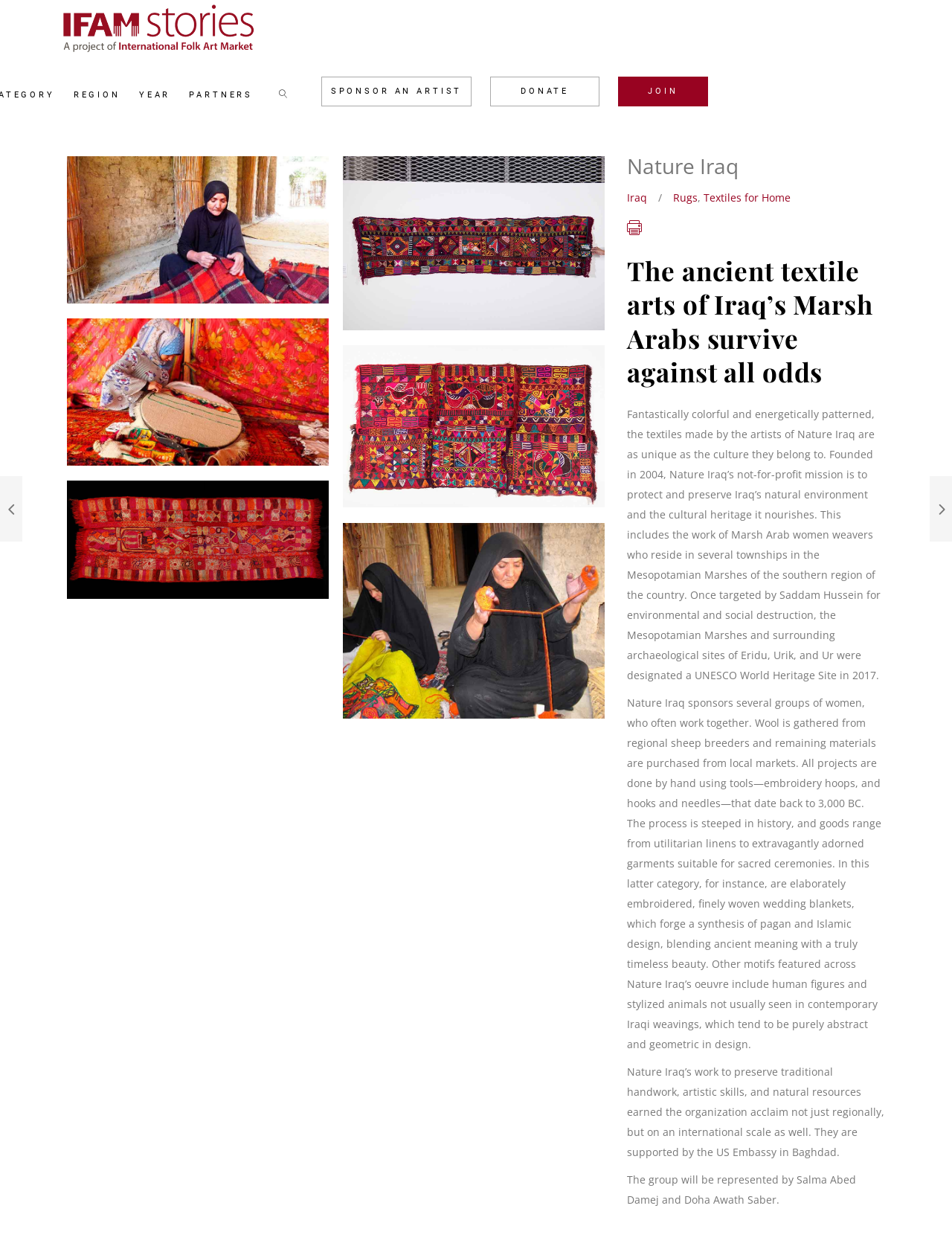Please identify the bounding box coordinates of the region to click in order to complete the given instruction: "Click the 'DONATE' link". The coordinates should be four float numbers between 0 and 1, i.e., [left, top, right, bottom].

[0.516, 0.062, 0.629, 0.084]